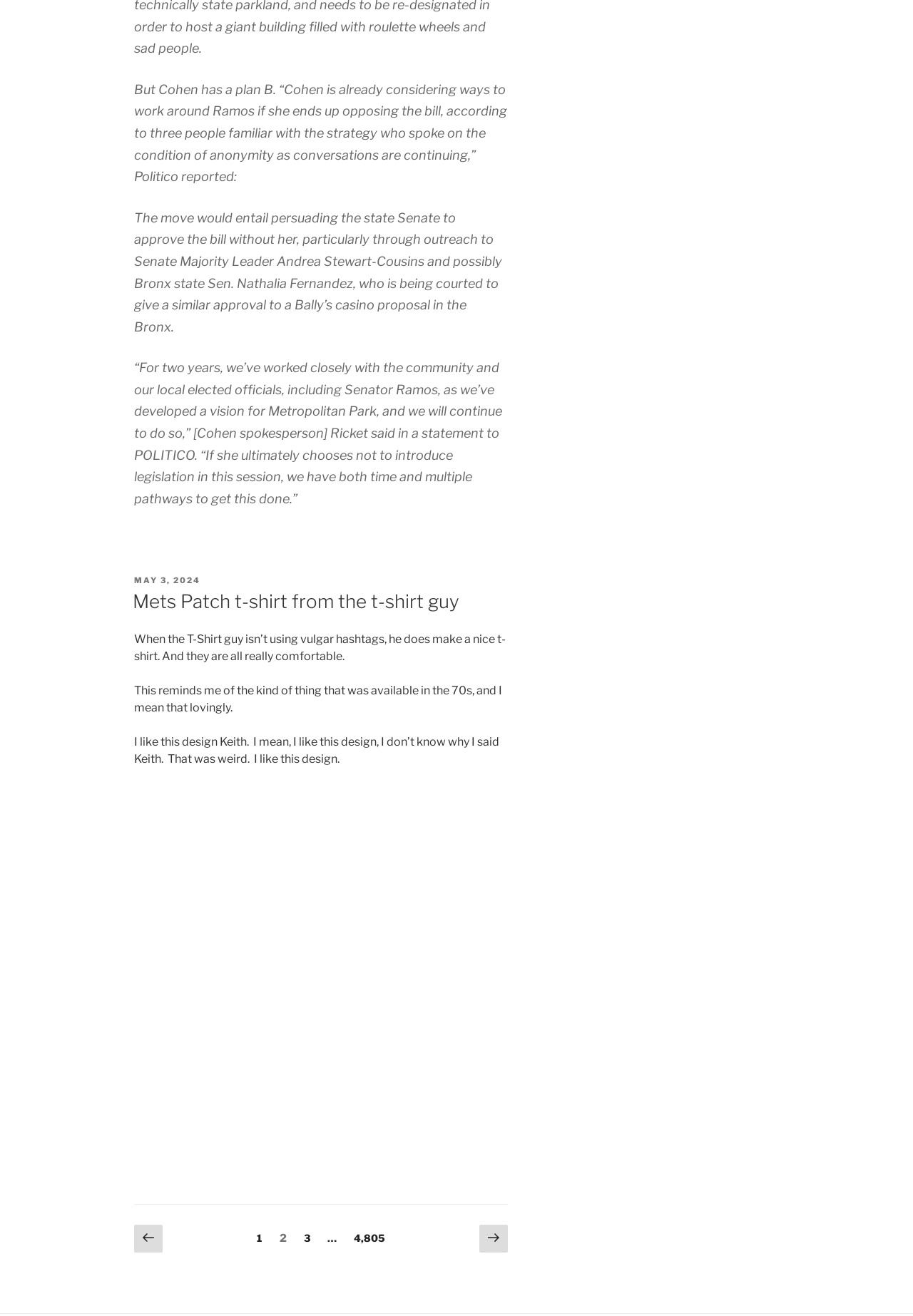Specify the bounding box coordinates for the region that must be clicked to perform the given instruction: "Click on 'MAY 3, 2024'".

[0.147, 0.437, 0.22, 0.445]